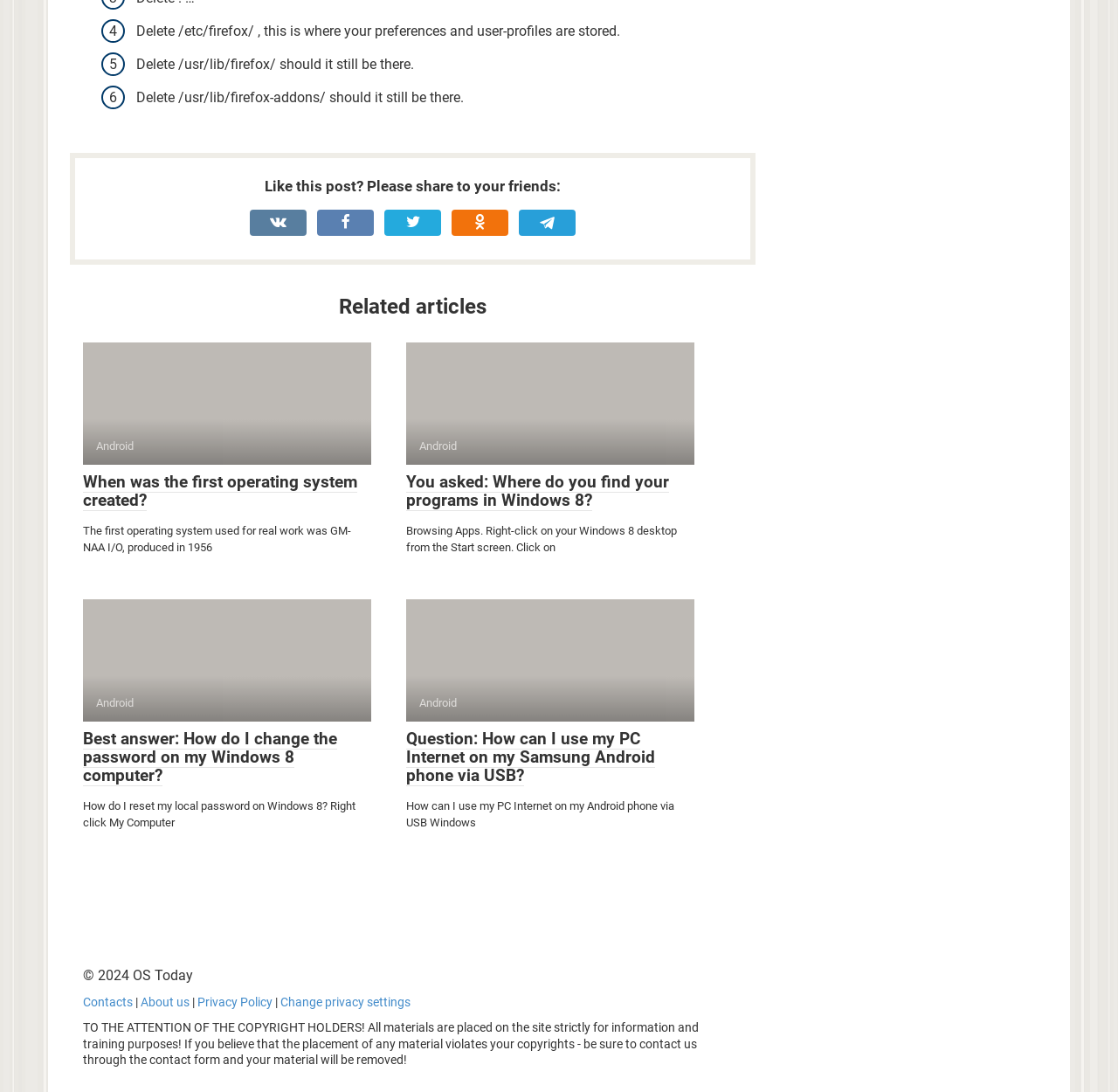What is the first operating system used for real work?
Please provide a single word or phrase in response based on the screenshot.

GM-NAA I/O